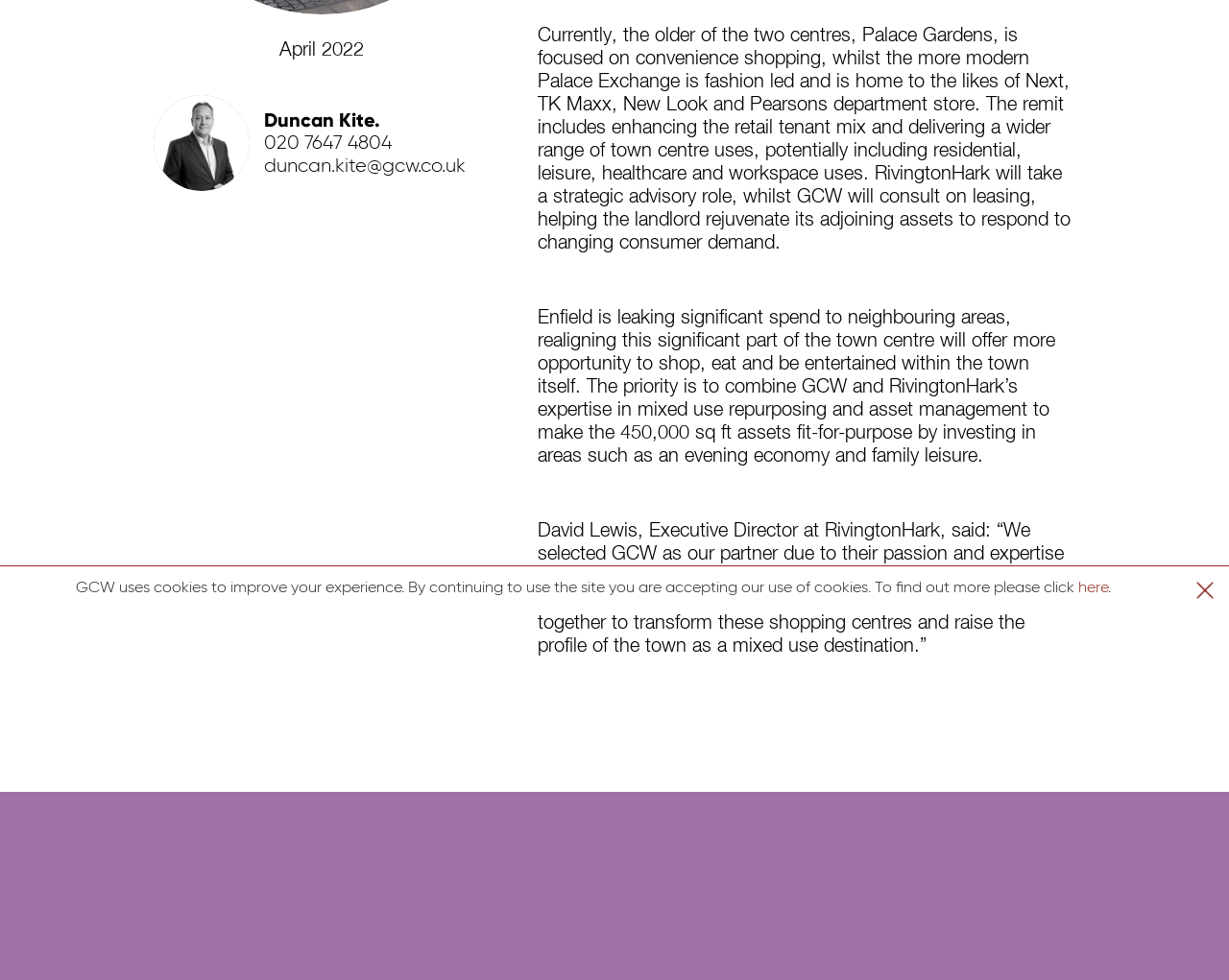Calculate the bounding box coordinates of the UI element given the description: "020 7408 0030".

[0.117, 0.908, 0.212, 0.926]